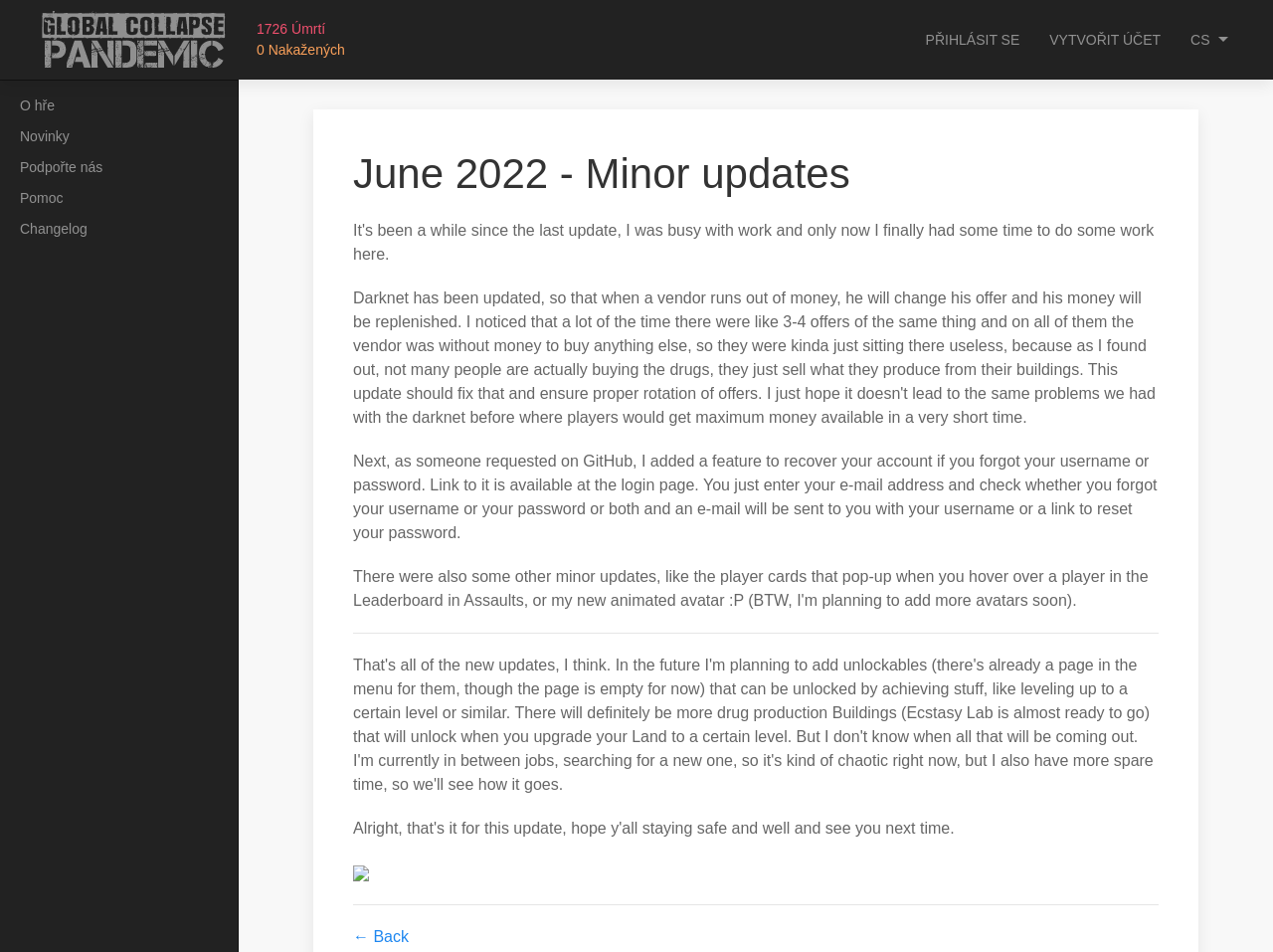What is the orientation of the separator below the heading?
Please give a detailed and elaborate answer to the question.

I found a separator element with the orientation 'horizontal' below the heading 'June 2022 - Minor updates' in the article section.